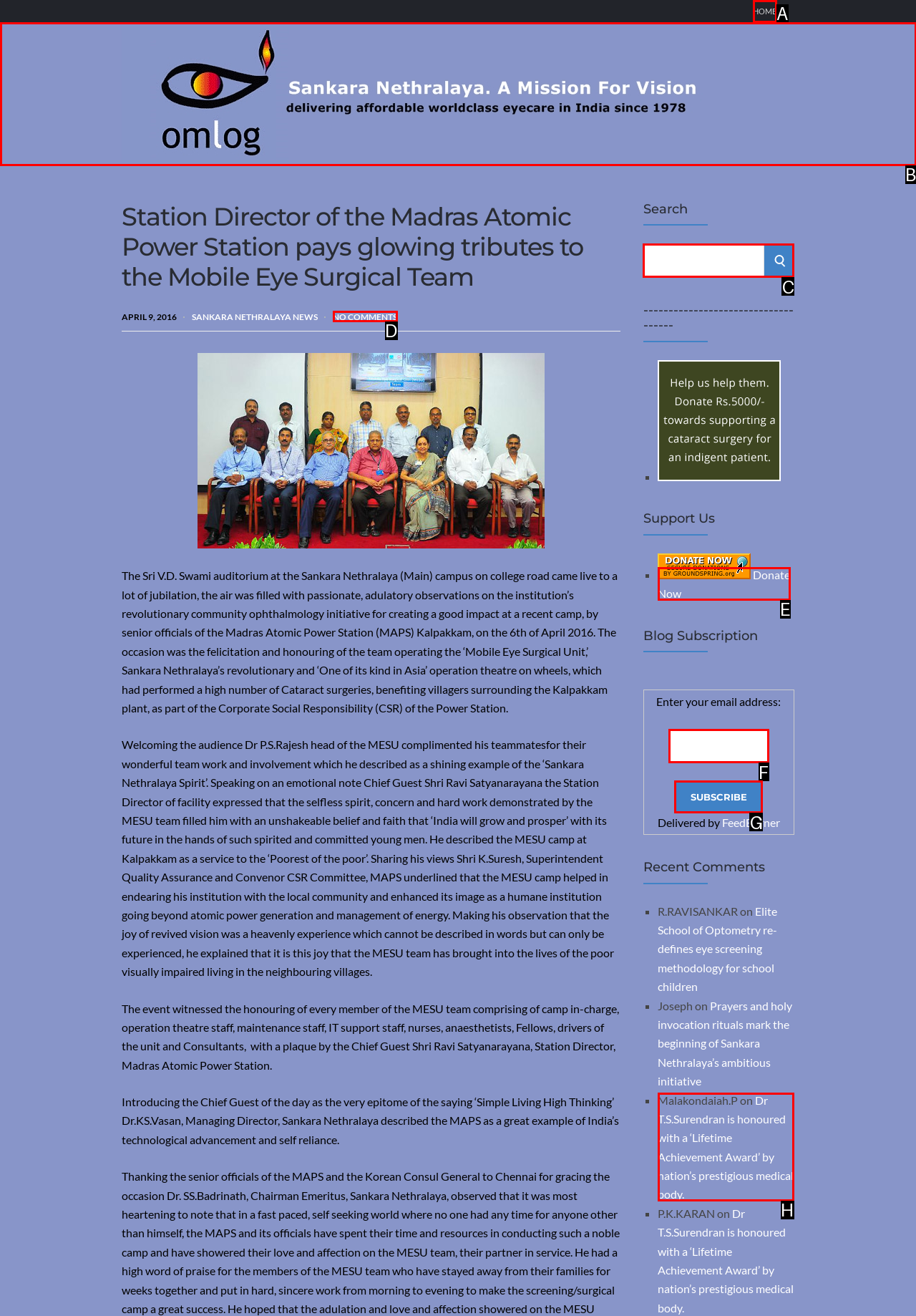Choose the HTML element that should be clicked to achieve this task: Search for something
Respond with the letter of the correct choice.

C